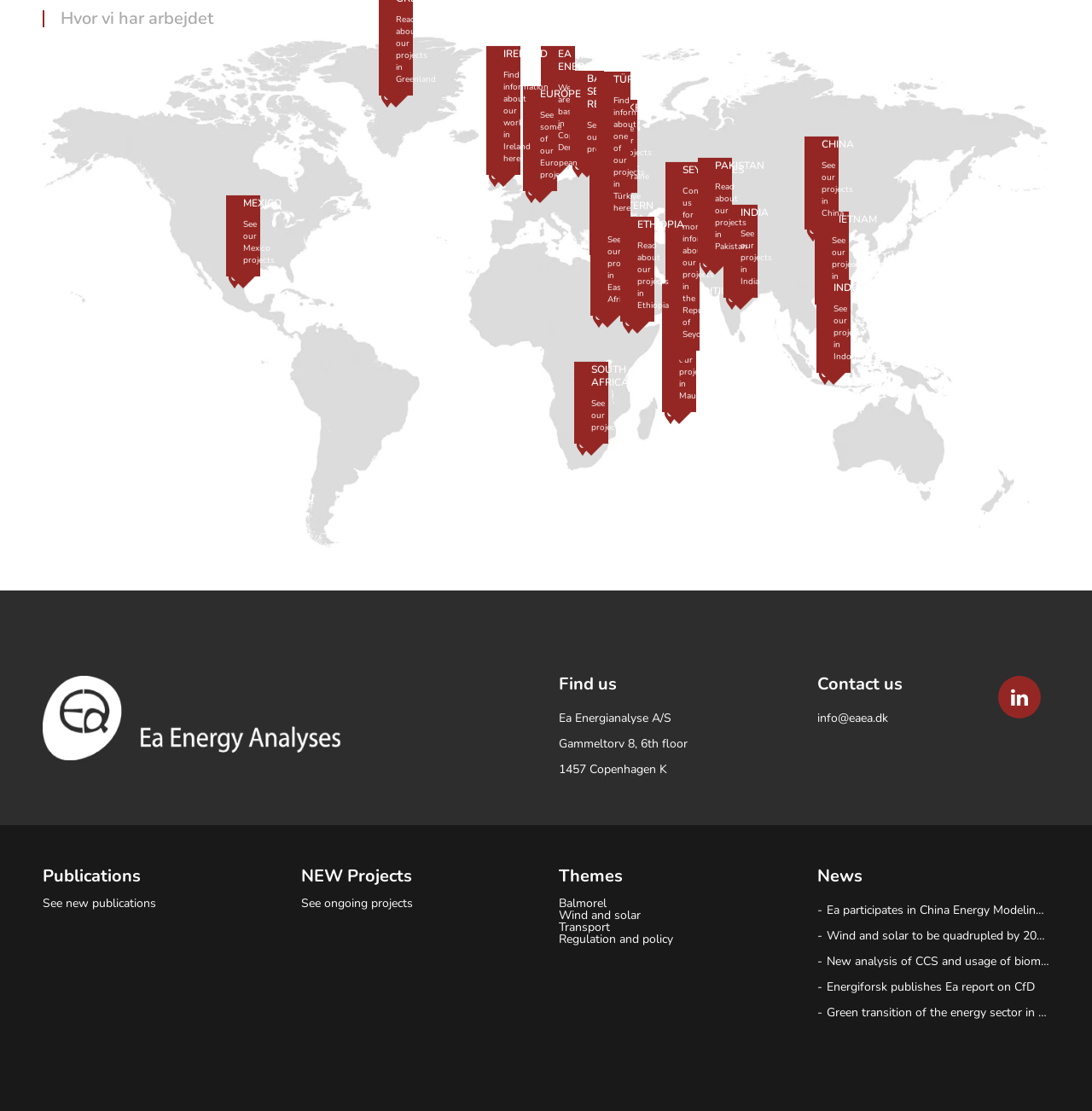Locate the bounding box coordinates of the segment that needs to be clicked to meet this instruction: "See new publications".

[0.039, 0.808, 0.252, 0.819]